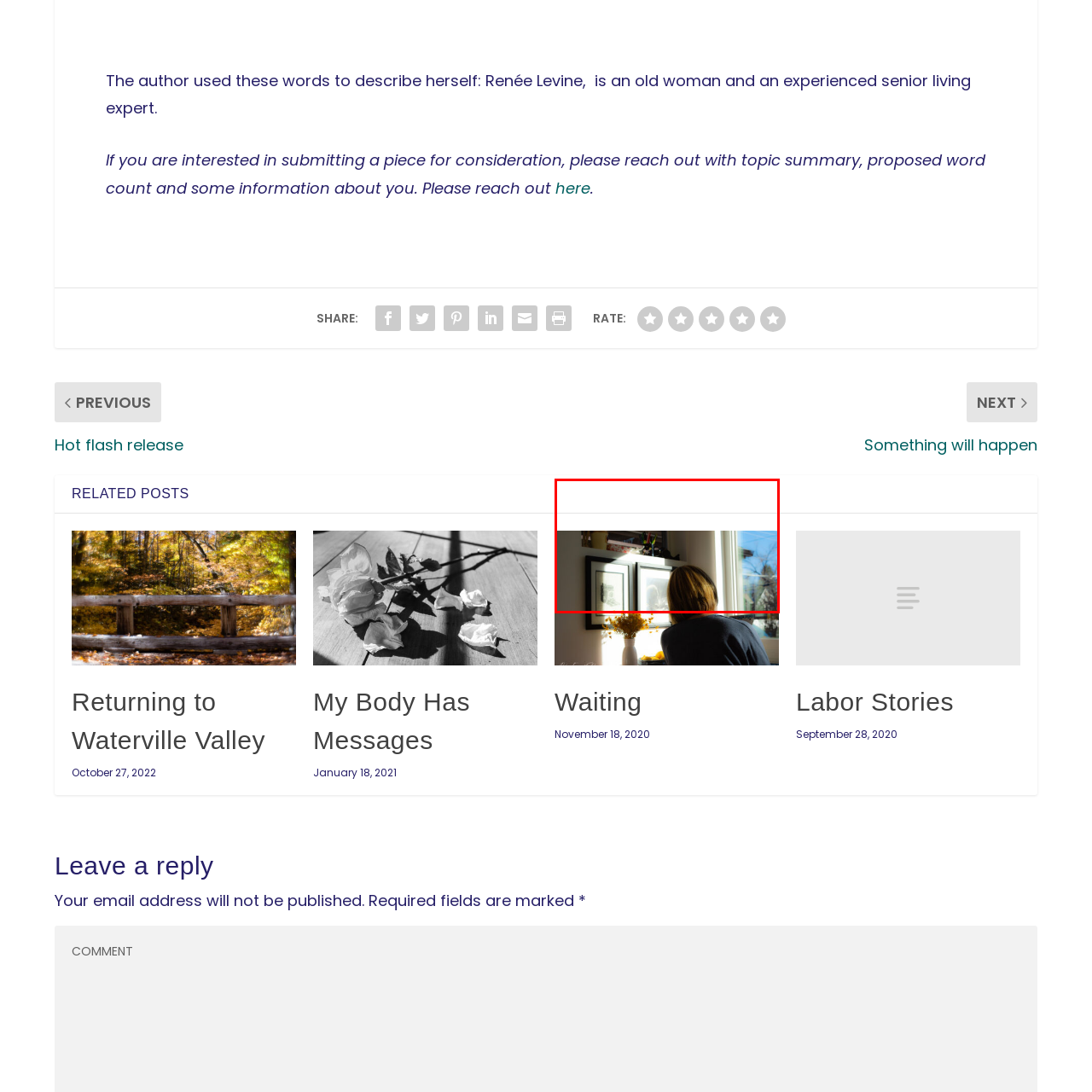What is on the wall behind the person?
Look at the image enclosed by the red bounding box and give a detailed answer using the visual information available in the image.

According to the caption, behind the person, framed artwork hangs on the wall, which suggests that the space is a creative or personal one, filled with memories and expression. The artwork is likely a reflection of the person's personality or interests.